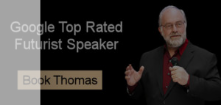Describe the important features and context of the image with as much detail as possible.

The image features a prominent figure, labeled as a "Google Top Rated Futurist Speaker." He is depicted gesturing animatedly while speaking, showcasing his engaging presence. The background is a sleek black, emphasizing the speaker and the text overlay. Below him, there’s a call-to-action button stating "Book Thomas," inviting viewers to secure his speaking services for events or engagements. This visual representation effectively highlights his expertise and encourages interest in his futurist insights and presentations.